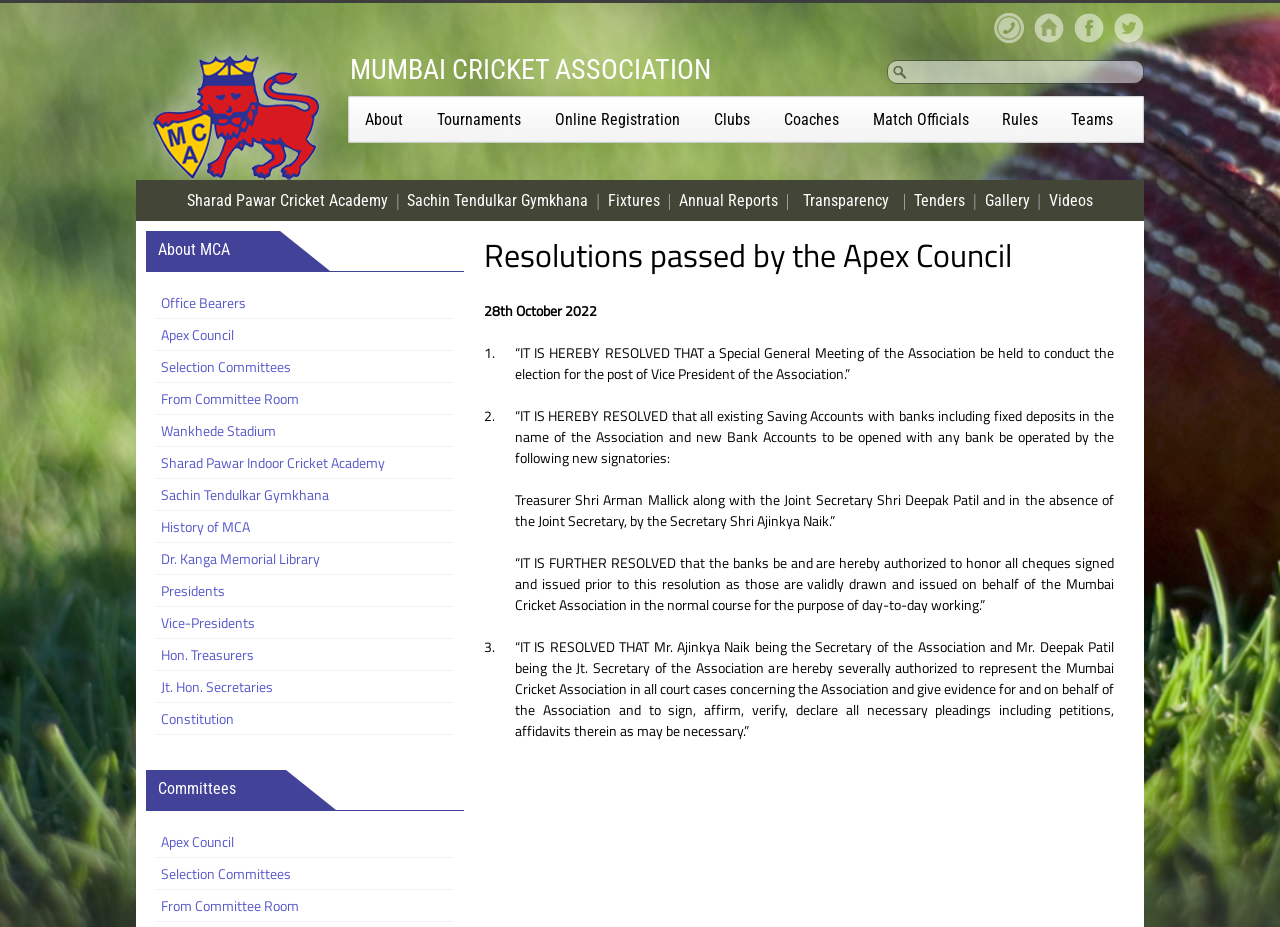Please provide the bounding box coordinates for the element that needs to be clicked to perform the instruction: "Click on the 'Office Bearers' link". The coordinates must consist of four float numbers between 0 and 1, formatted as [left, top, right, bottom].

[0.122, 0.31, 0.355, 0.344]